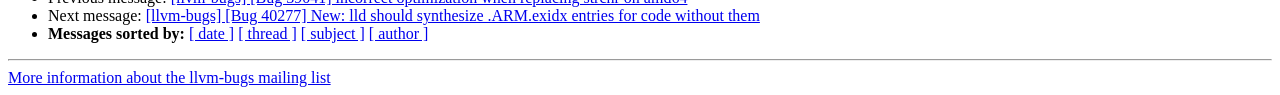What is the name of the mailing list?
Look at the image and provide a short answer using one word or a phrase.

llvm-bugs